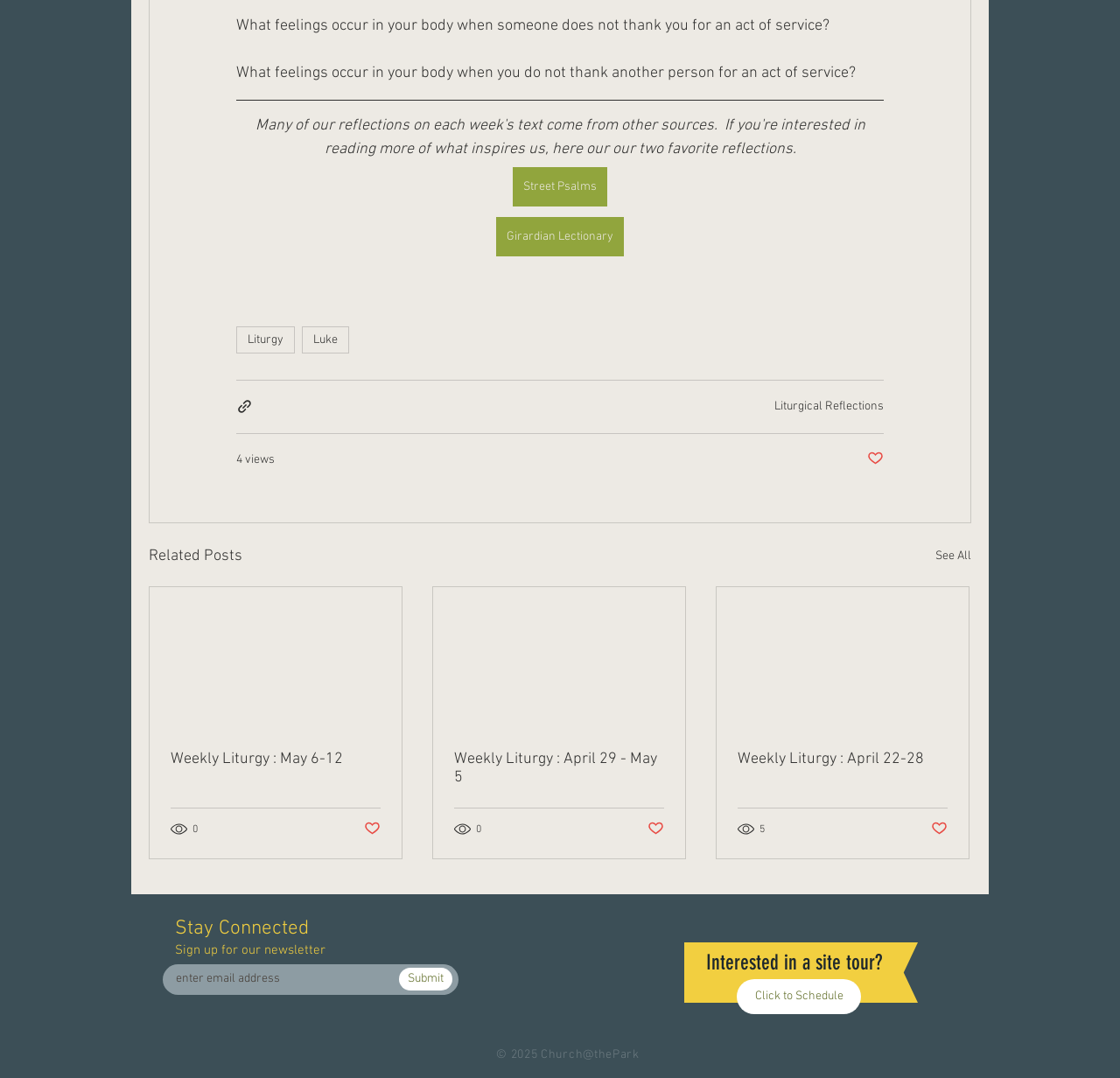What is the topic of the first article?
Use the image to answer the question with a single word or phrase.

Liturgy